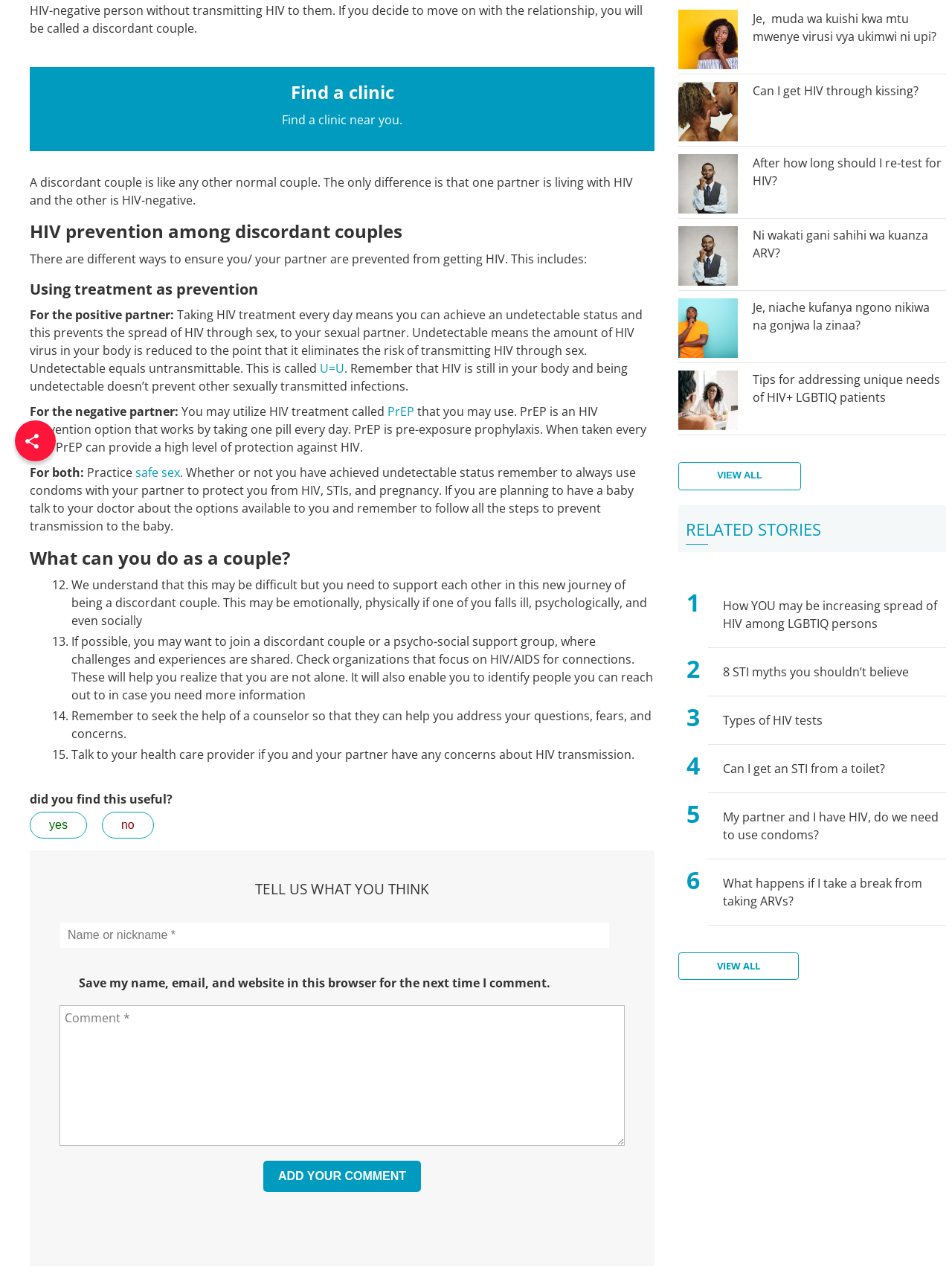From the webpage screenshot, predict the bounding box of the UI element that matches this description: "View all".

[0.712, 0.361, 0.841, 0.383]